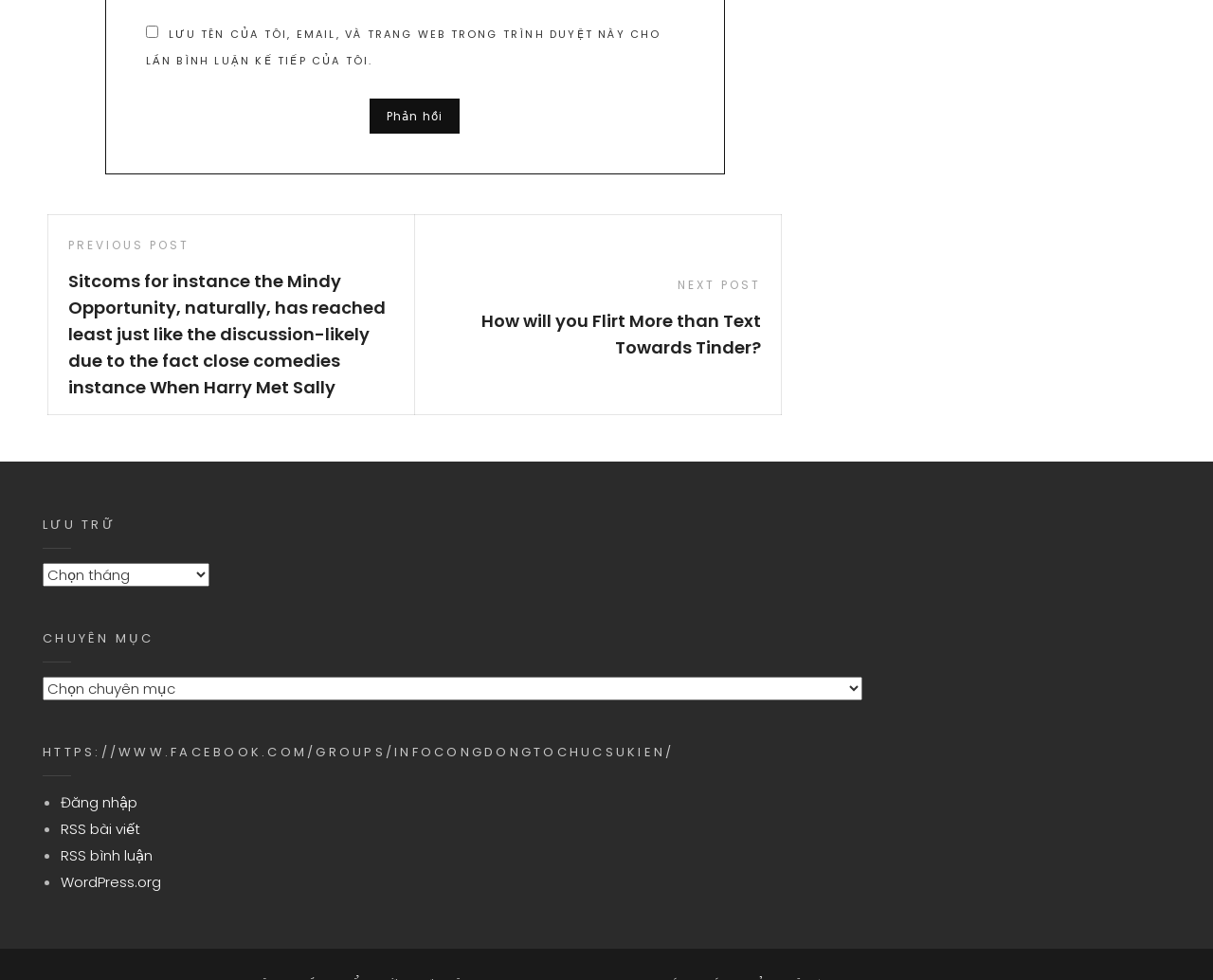Determine the bounding box coordinates for the region that must be clicked to execute the following instruction: "Choose a category from the 'Chuyên mục' dropdown".

[0.035, 0.691, 0.711, 0.715]